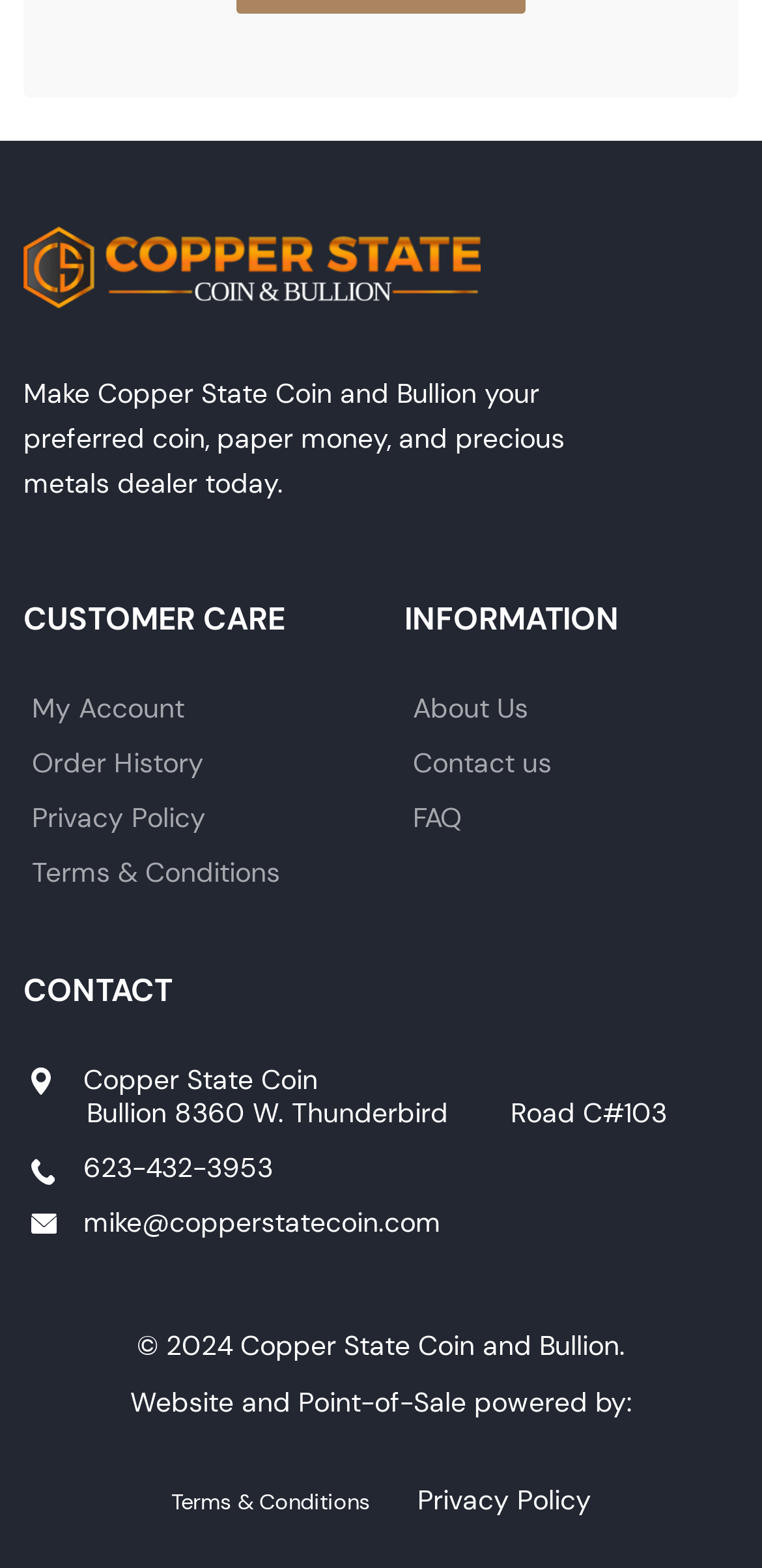Please provide a short answer using a single word or phrase for the question:
What is the purpose of the website?

To buy and sell coins and bullion